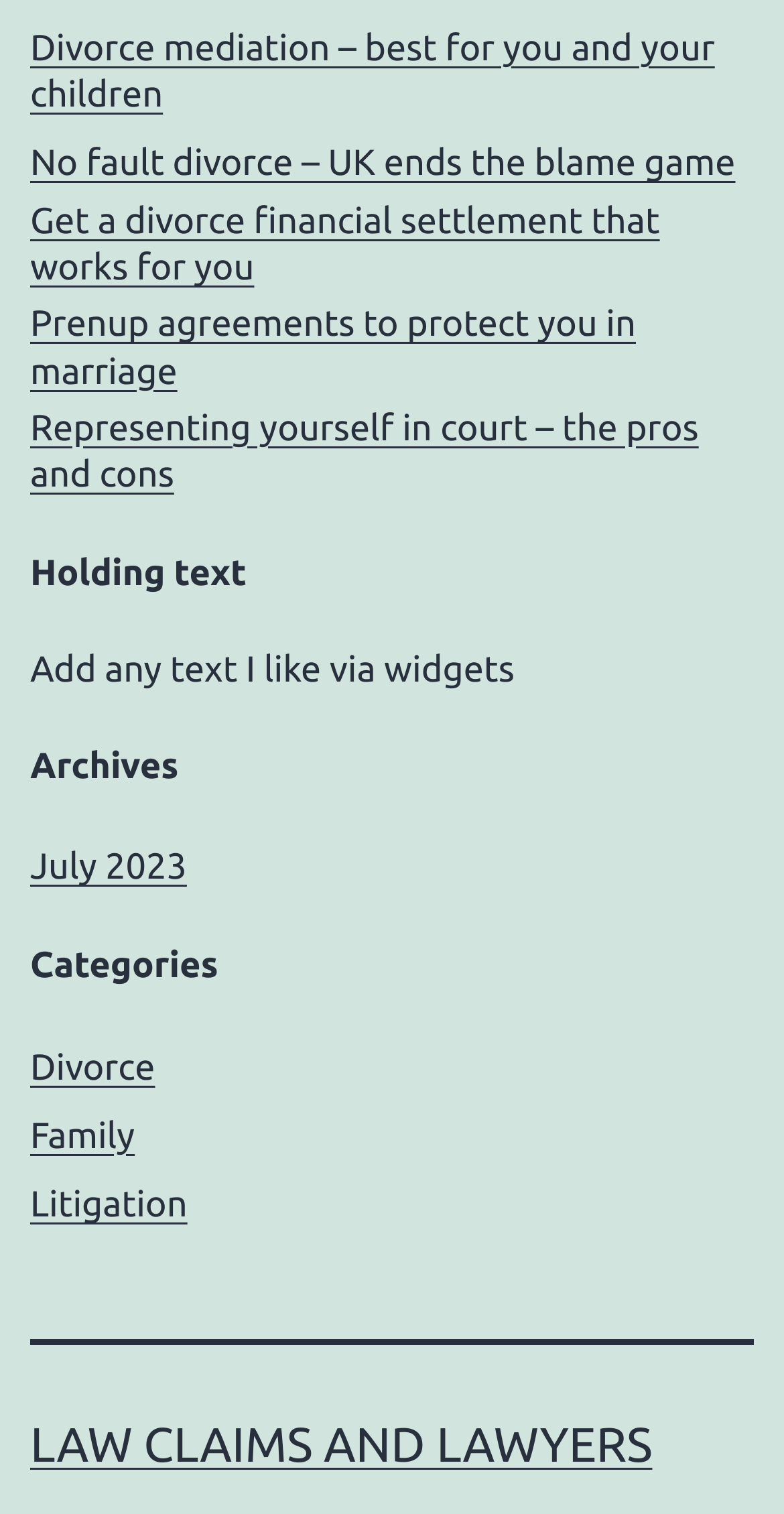Specify the bounding box coordinates of the region I need to click to perform the following instruction: "View archives for July 2023". The coordinates must be four float numbers in the range of 0 to 1, i.e., [left, top, right, bottom].

[0.038, 0.559, 0.238, 0.586]